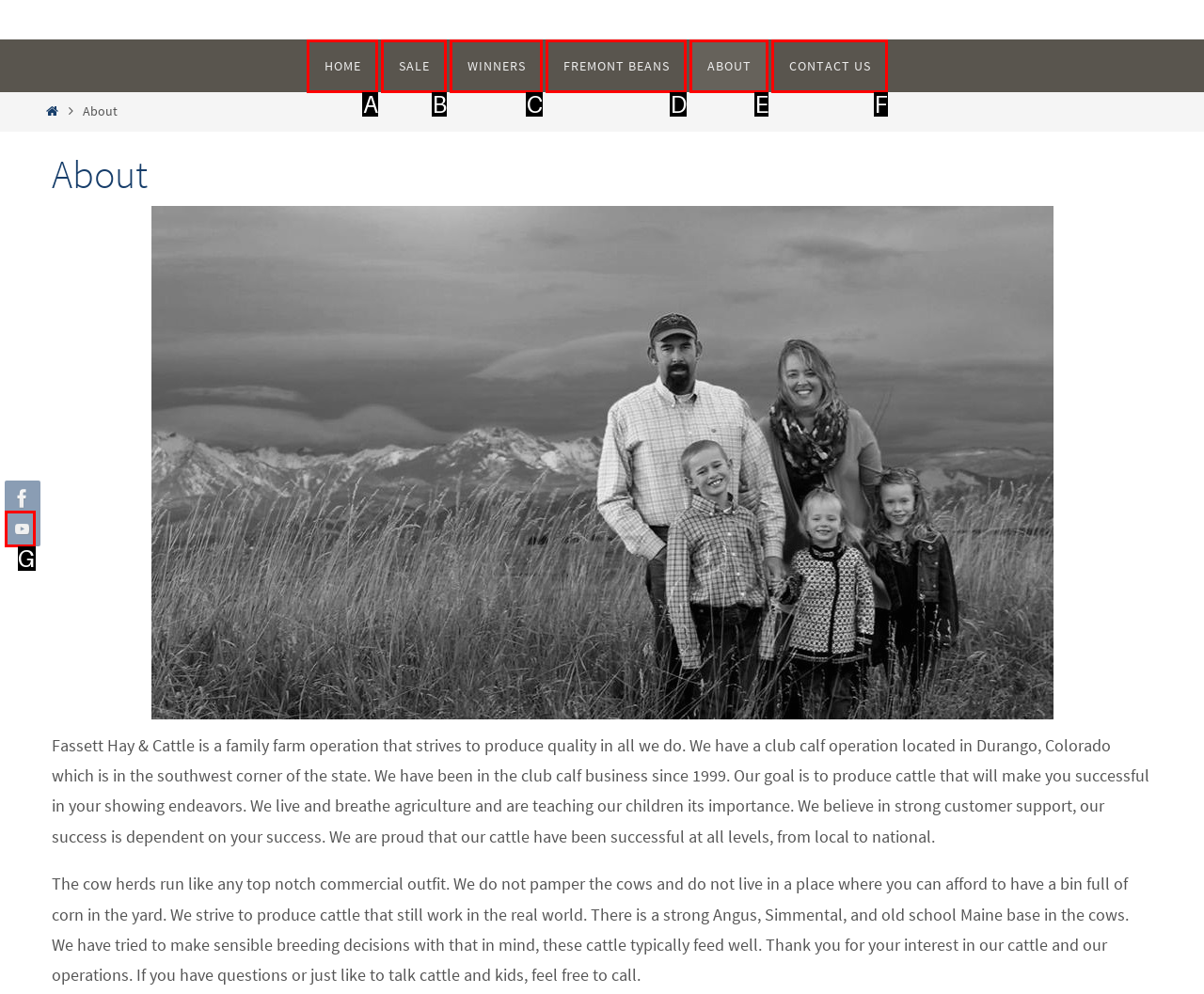Find the HTML element that matches the description provided: title="View our YouTube Channel"
Answer using the corresponding option letter.

G